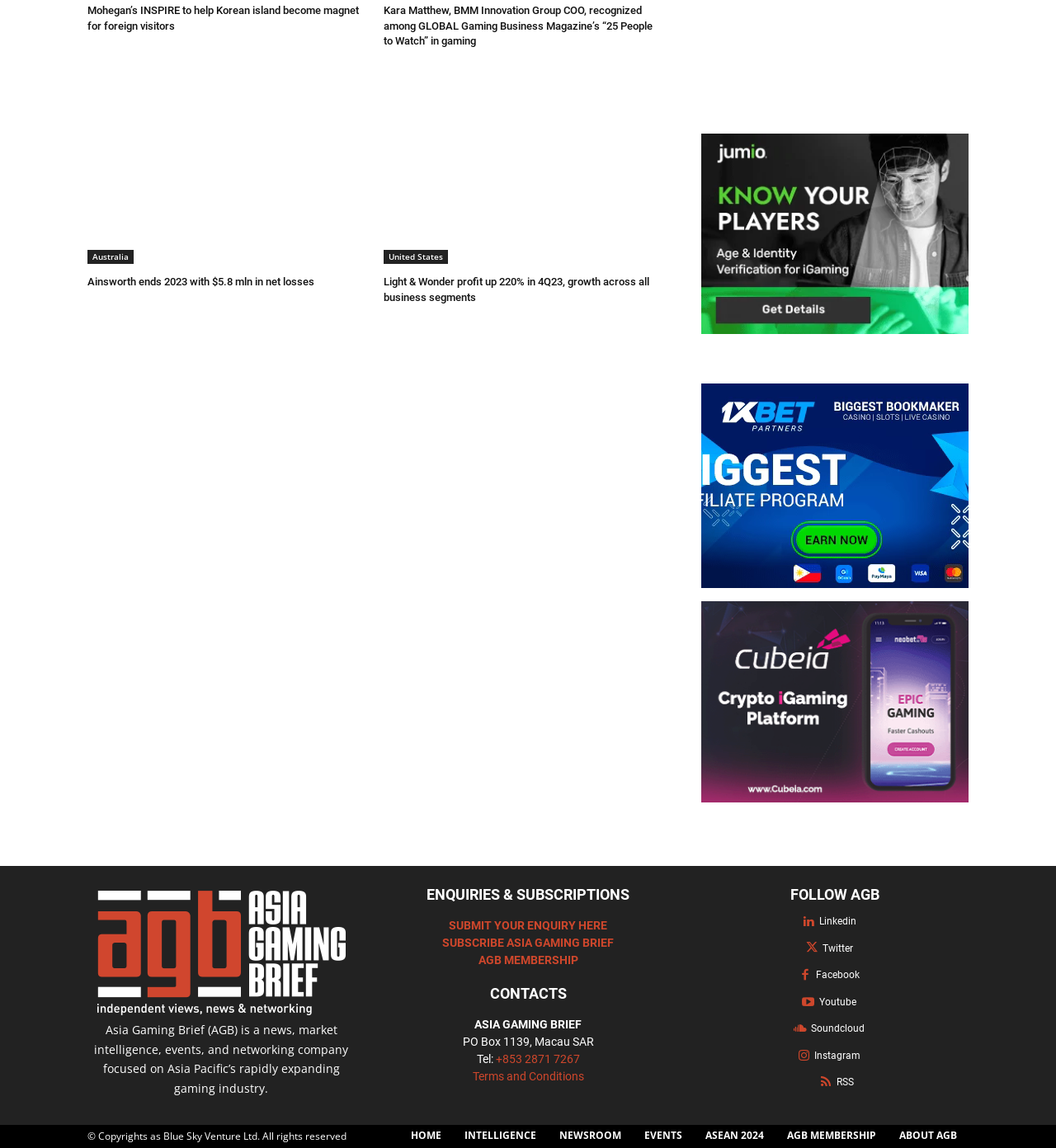Please analyze the image and provide a thorough answer to the question:
What is the name of the company focused on Asia Pacific’s gaming industry?

I found this answer by looking at the StaticText element with the text 'Asia Gaming Brief (AGB) is a news, market intelligence, events, and networking company focused on Asia Pacific’s rapidly expanding gaming industry.' which describes the company's focus.